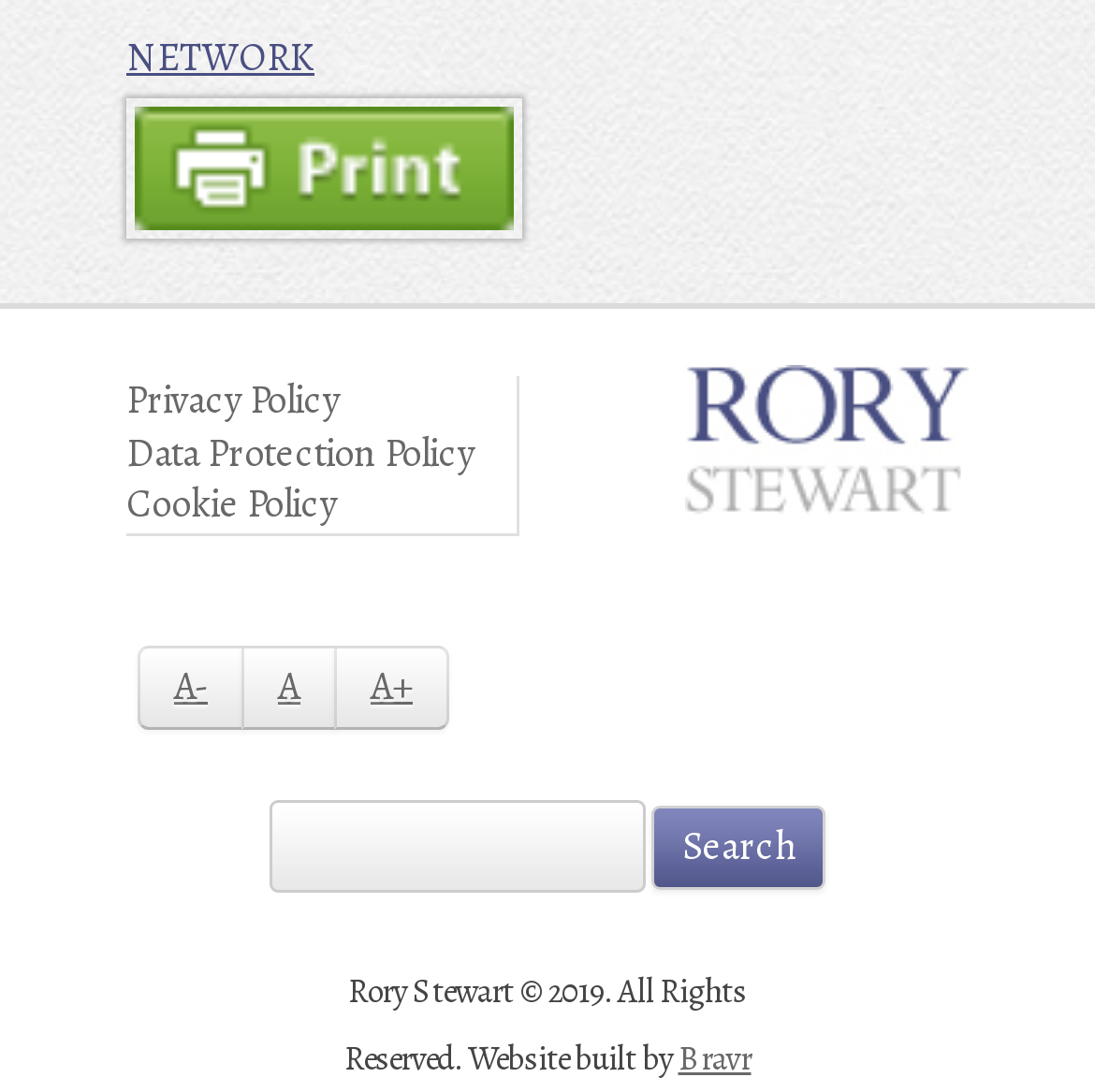Who built the website?
Refer to the image and offer an in-depth and detailed answer to the question.

The webpage contains a link to 'Bravr' at the bottom, which is accompanied by a statement 'Website built by'. This suggests that Bravr is the entity responsible for building the website.